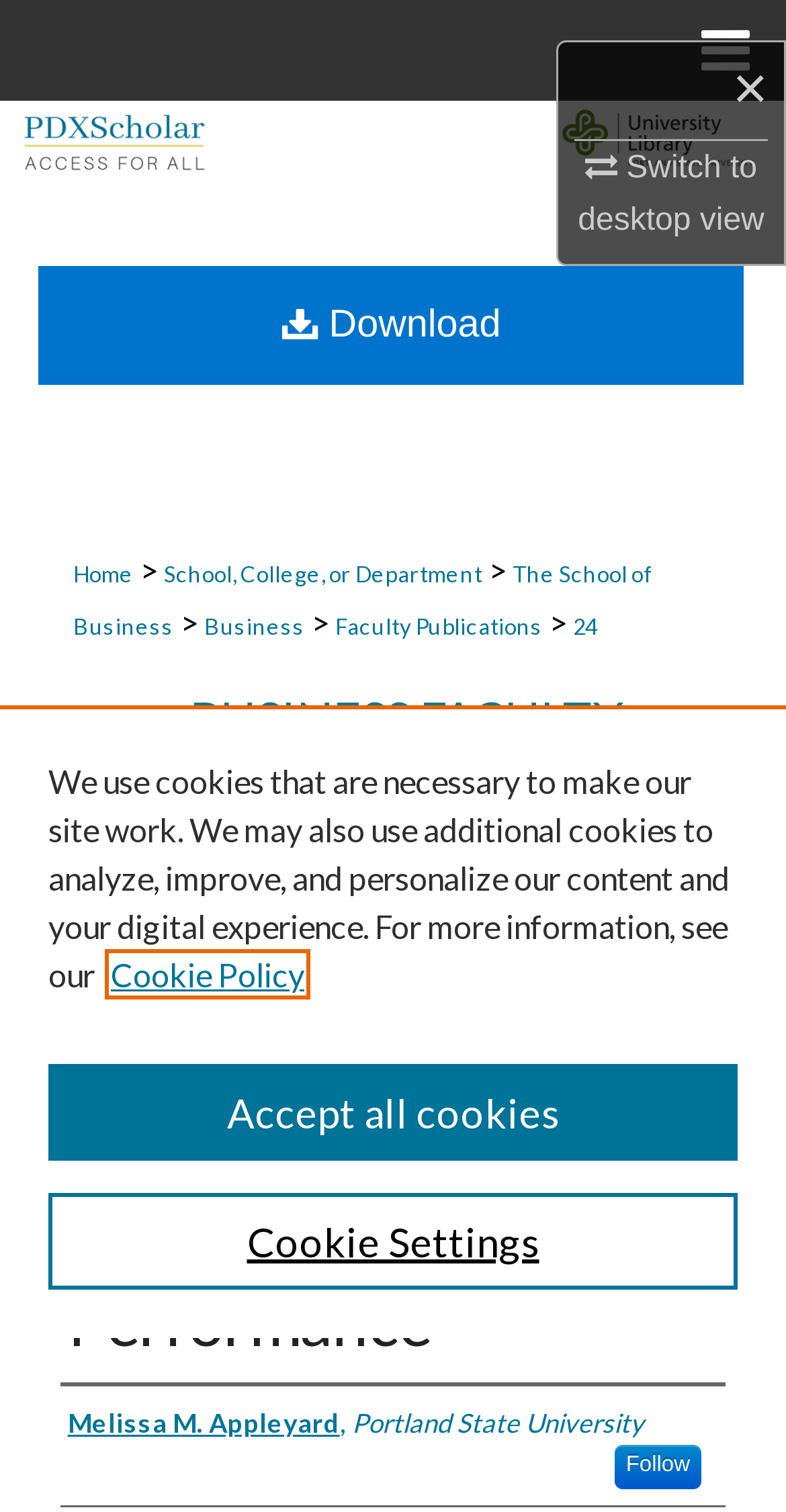Please identify the bounding box coordinates of the element on the webpage that should be clicked to follow this instruction: "Browse Collections". The bounding box coordinates should be given as four float numbers between 0 and 1, formatted as [left, top, right, bottom].

[0.0, 0.133, 1.0, 0.2]